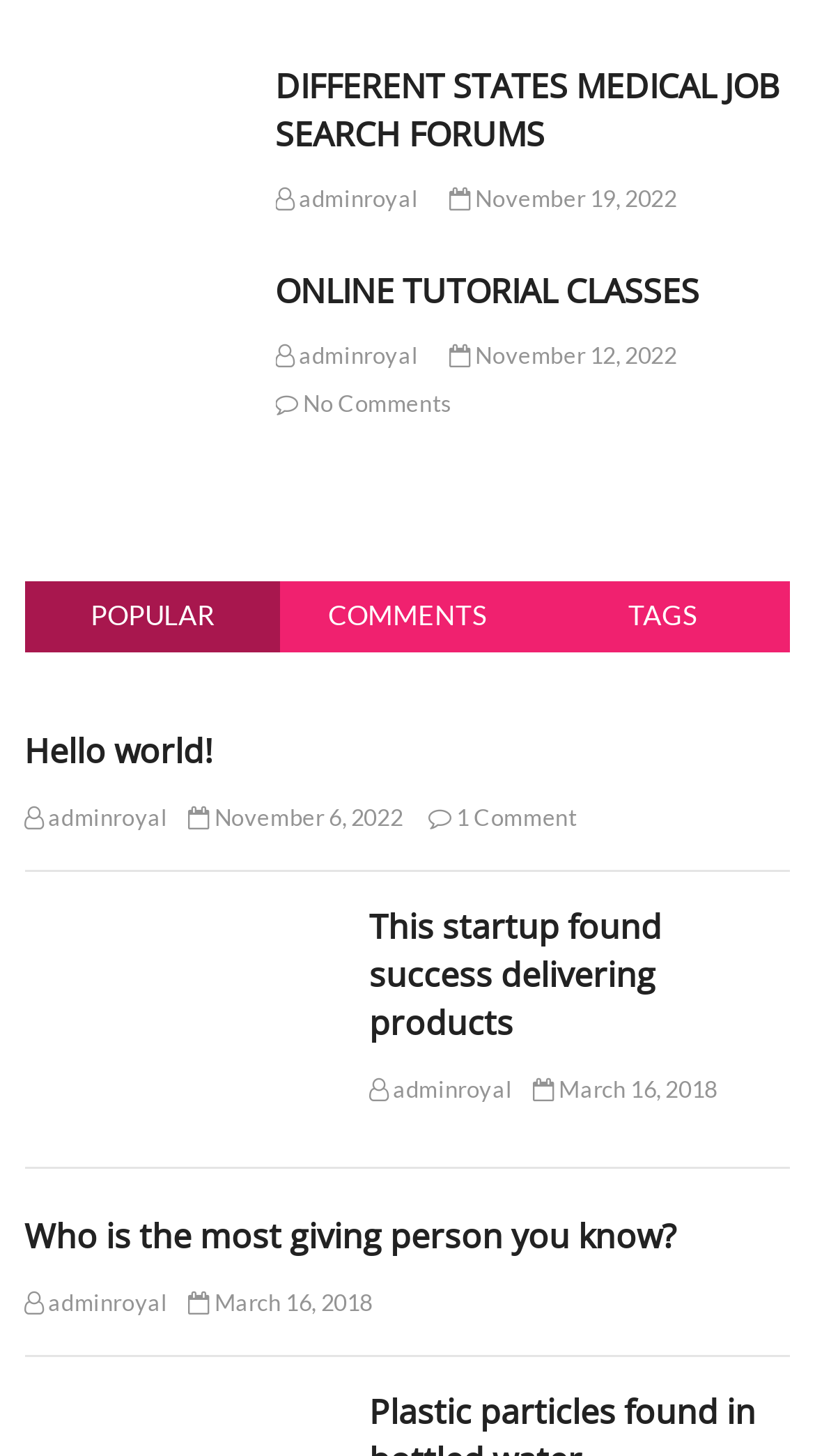Locate the bounding box coordinates of the area you need to click to fulfill this instruction: 'Click on DIFFERENT STATES MEDICAL JOB SEARCH FORUMS'. The coordinates must be in the form of four float numbers ranging from 0 to 1: [left, top, right, bottom].

[0.03, 0.044, 0.286, 0.163]